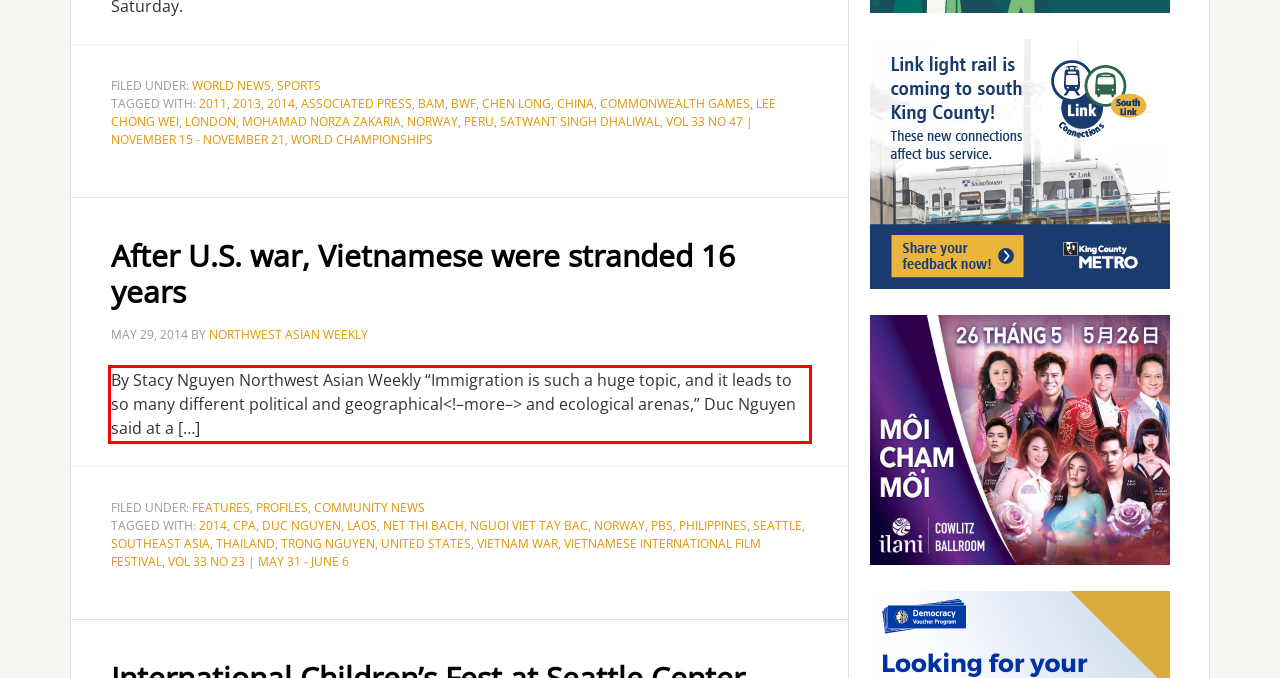The screenshot provided shows a webpage with a red bounding box. Apply OCR to the text within this red bounding box and provide the extracted content.

By Stacy Nguyen Northwest Asian Weekly “Immigration is such a huge topic, and it leads to so many different political and geographical<!–more–> and ecological arenas,” Duc Nguyen said at a […]